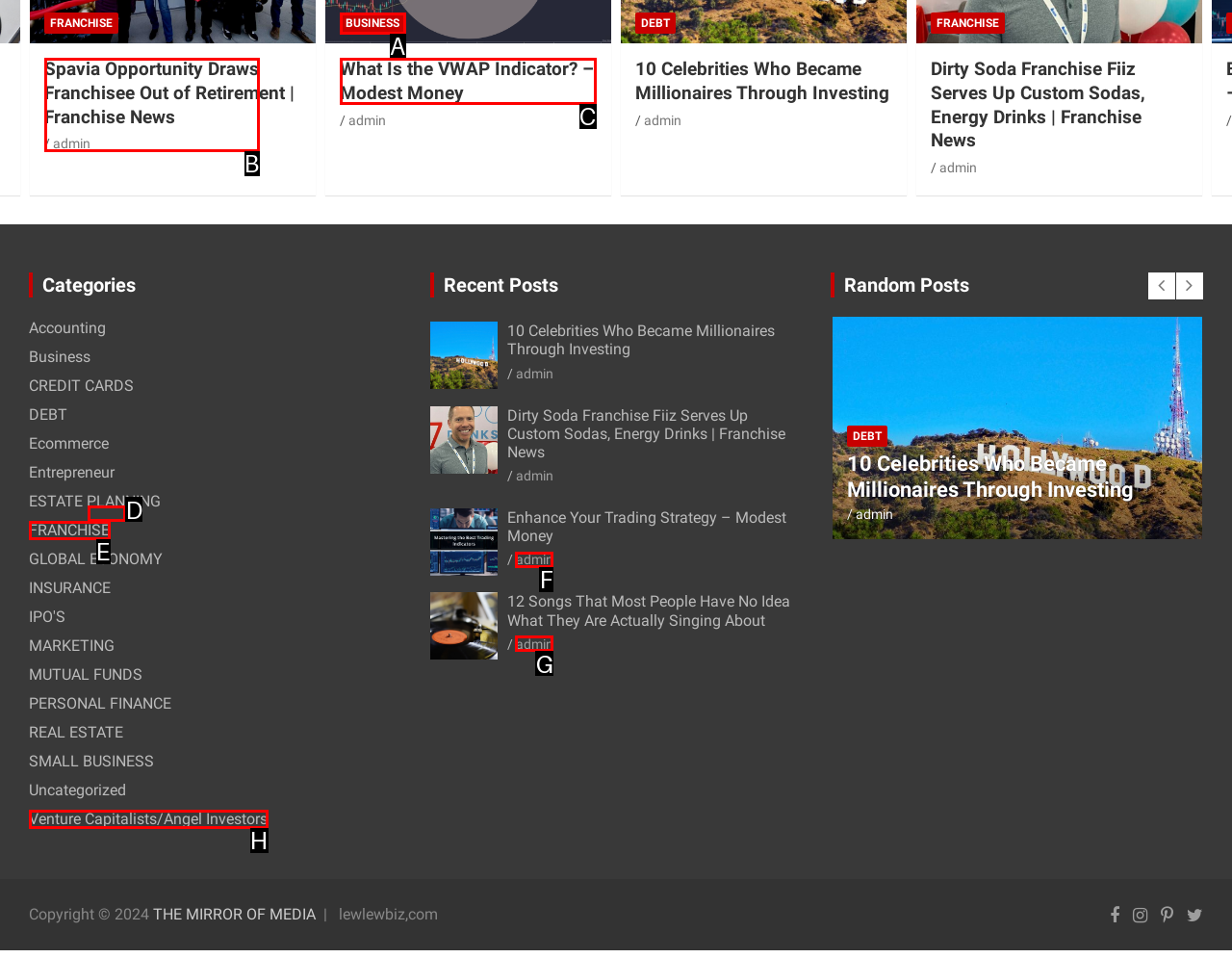Tell me the letter of the HTML element that best matches the description: Venture Capitalists/Angel Investors from the provided options.

H